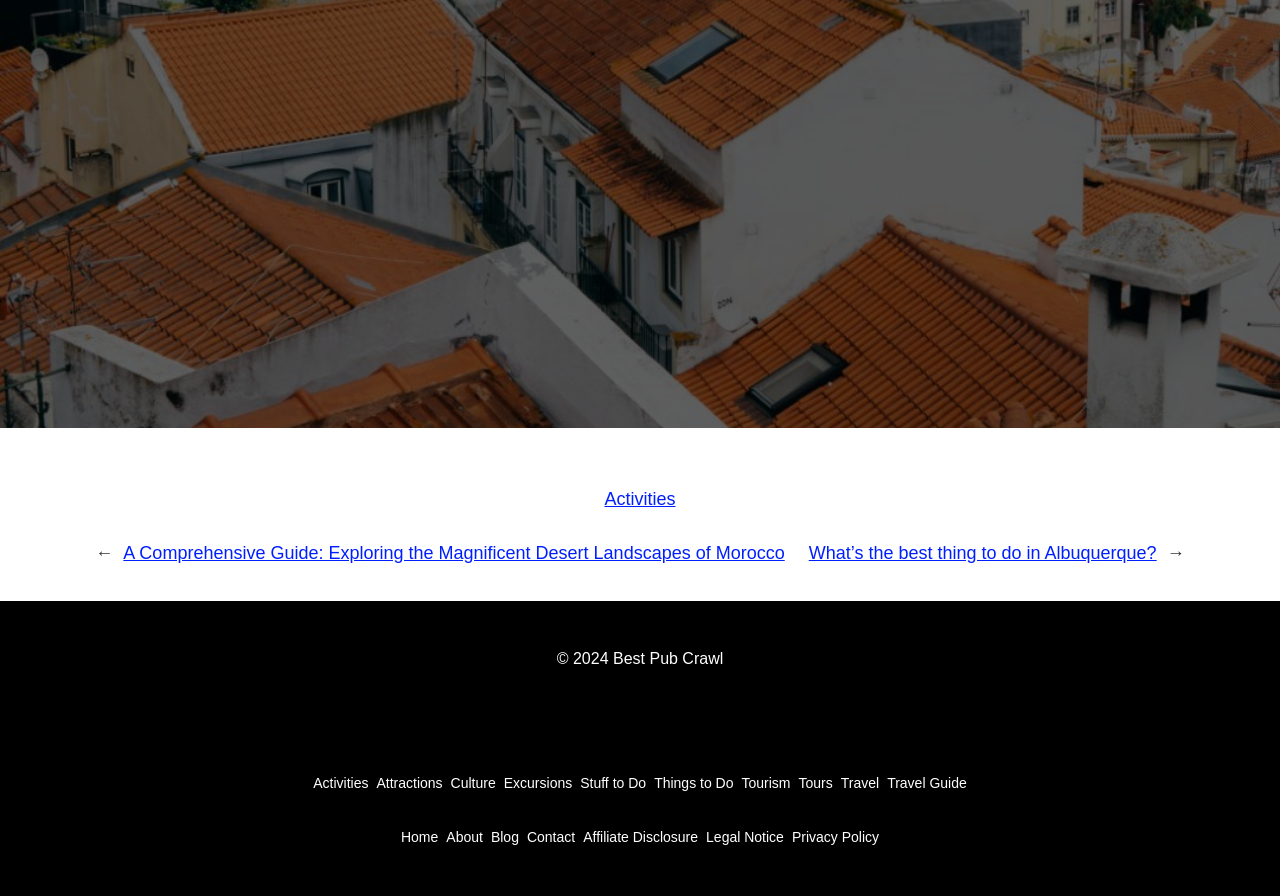What is the name of the website?
Look at the screenshot and provide an in-depth answer.

The name of the website can be found in the footer section, where it is written as '© 2024 Best Pub Crawl' and also as a link 'BestPubCrawl.com' with an accompanying image.